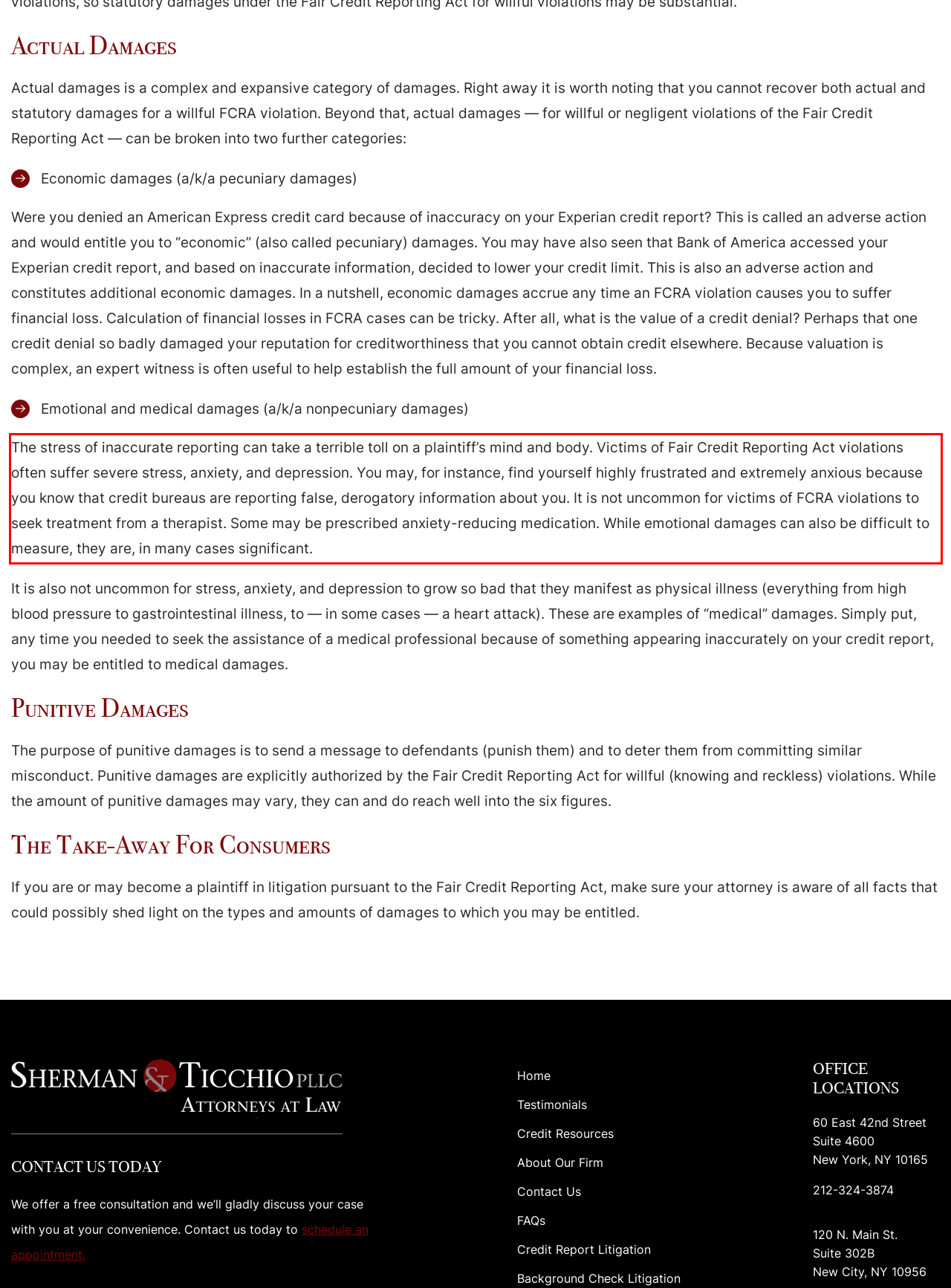Please recognize and transcribe the text located inside the red bounding box in the webpage image.

The stress of inaccurate reporting can take a terrible toll on a plaintiff’s mind and body. Victims of Fair Credit Reporting Act violations often suffer severe stress, anxiety, and depression. You may, for instance, find yourself highly frustrated and extremely anxious because you know that credit bureaus are reporting false, derogatory information about you. It is not uncommon for victims of FCRA violations to seek treatment from a therapist. Some may be prescribed anxiety-reducing medication. While emotional damages can also be difficult to measure, they are, in many cases significant.